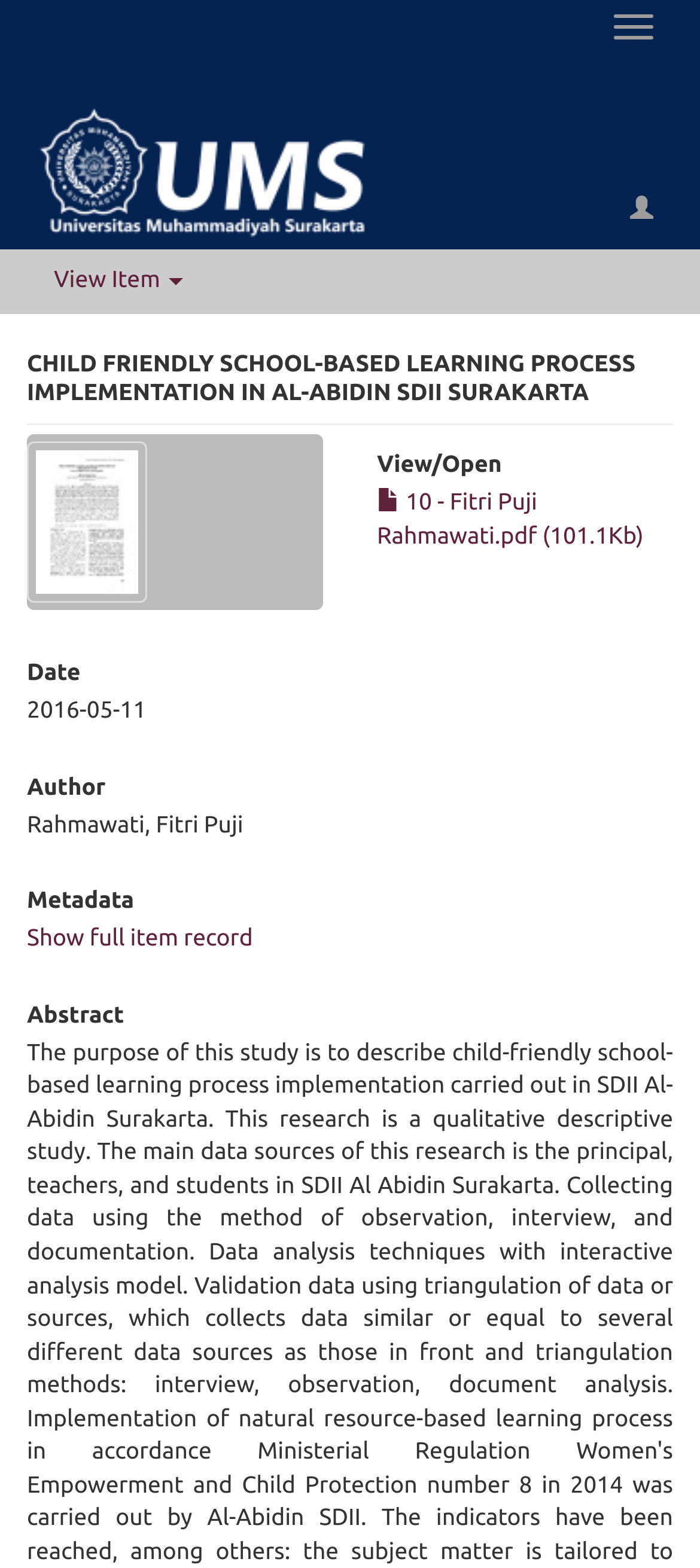Locate the bounding box of the user interface element based on this description: "View Item".

[0.077, 0.17, 0.262, 0.186]